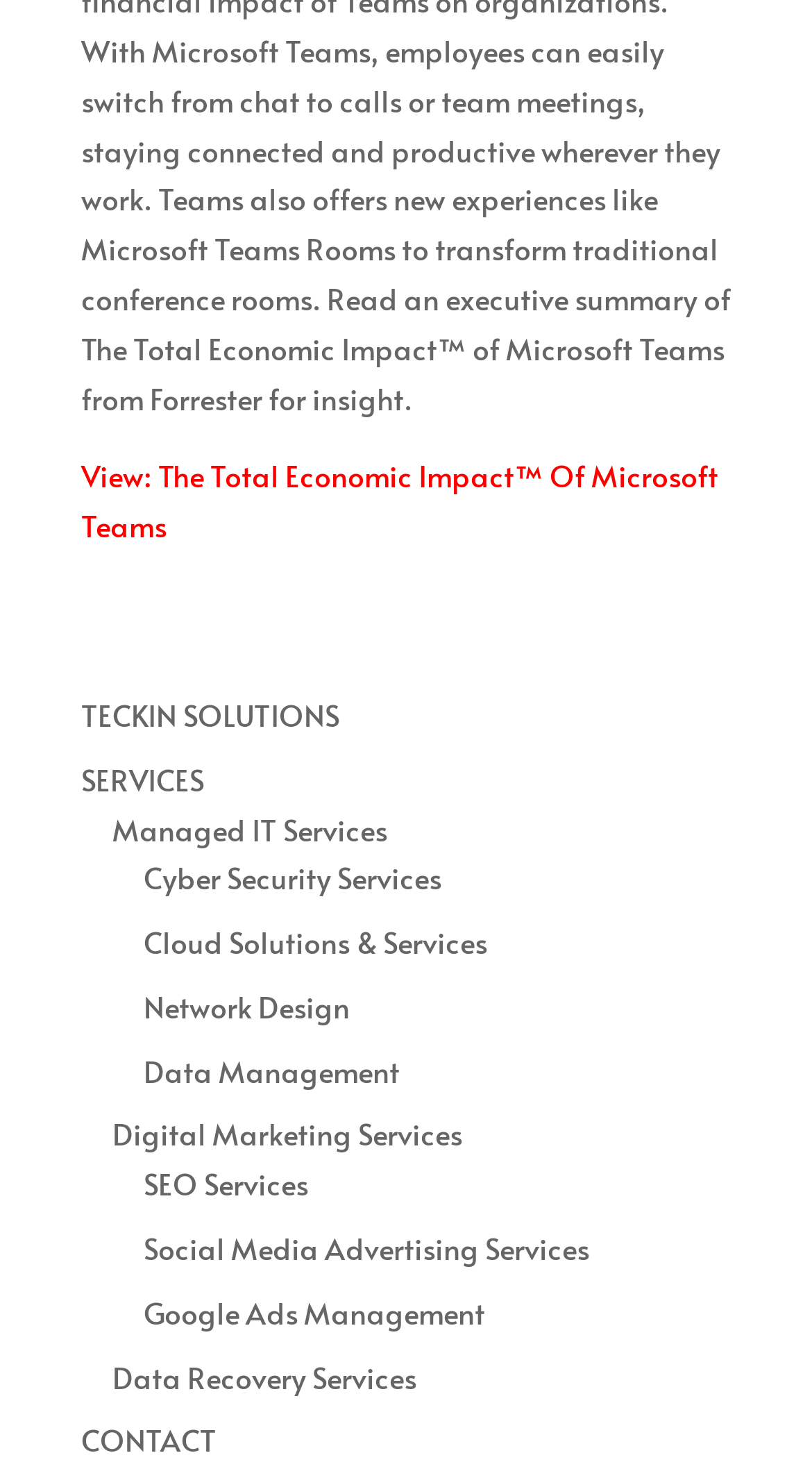Please answer the following question using a single word or phrase: 
What is the last link listed on the webpage?

CONTACT